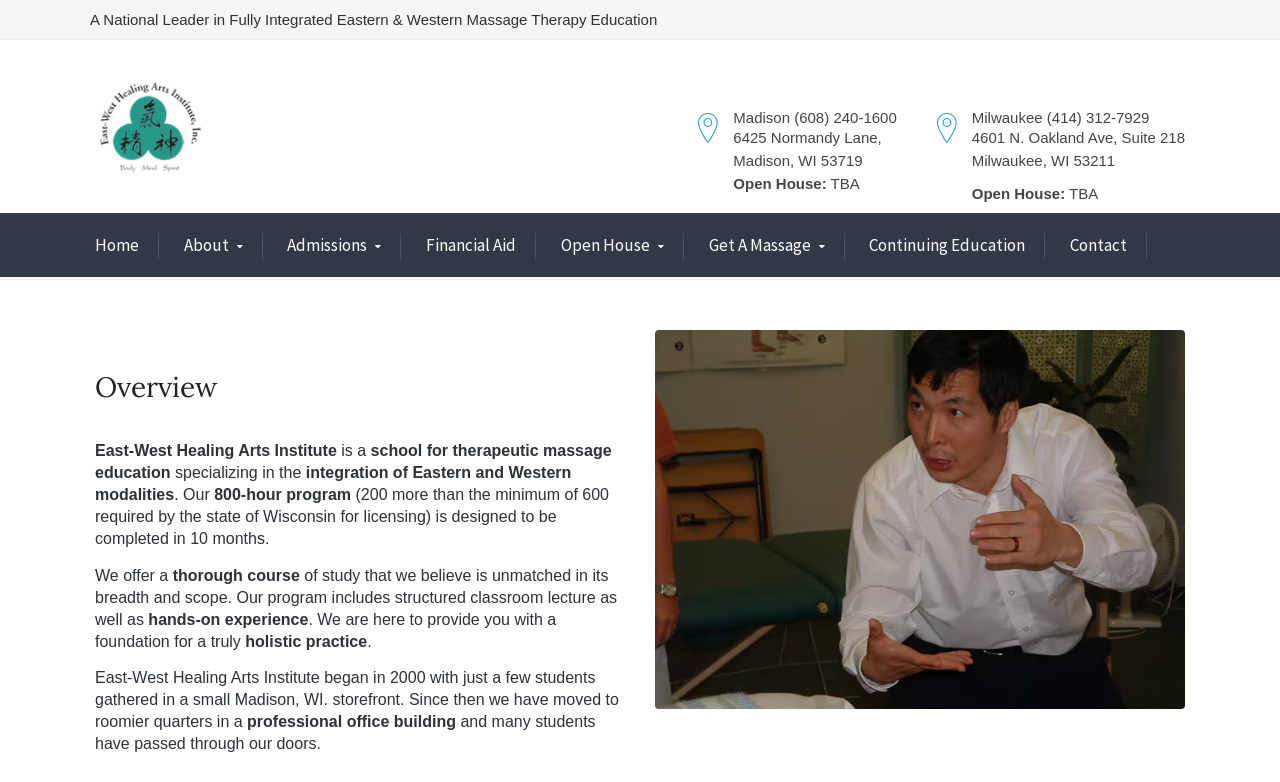Please provide the bounding box coordinate of the region that matches the element description: Contact Us. Coordinates should be in the format (top-left x, top-left y, bottom-right x, bottom-right y) and all values should be between 0 and 1.

None